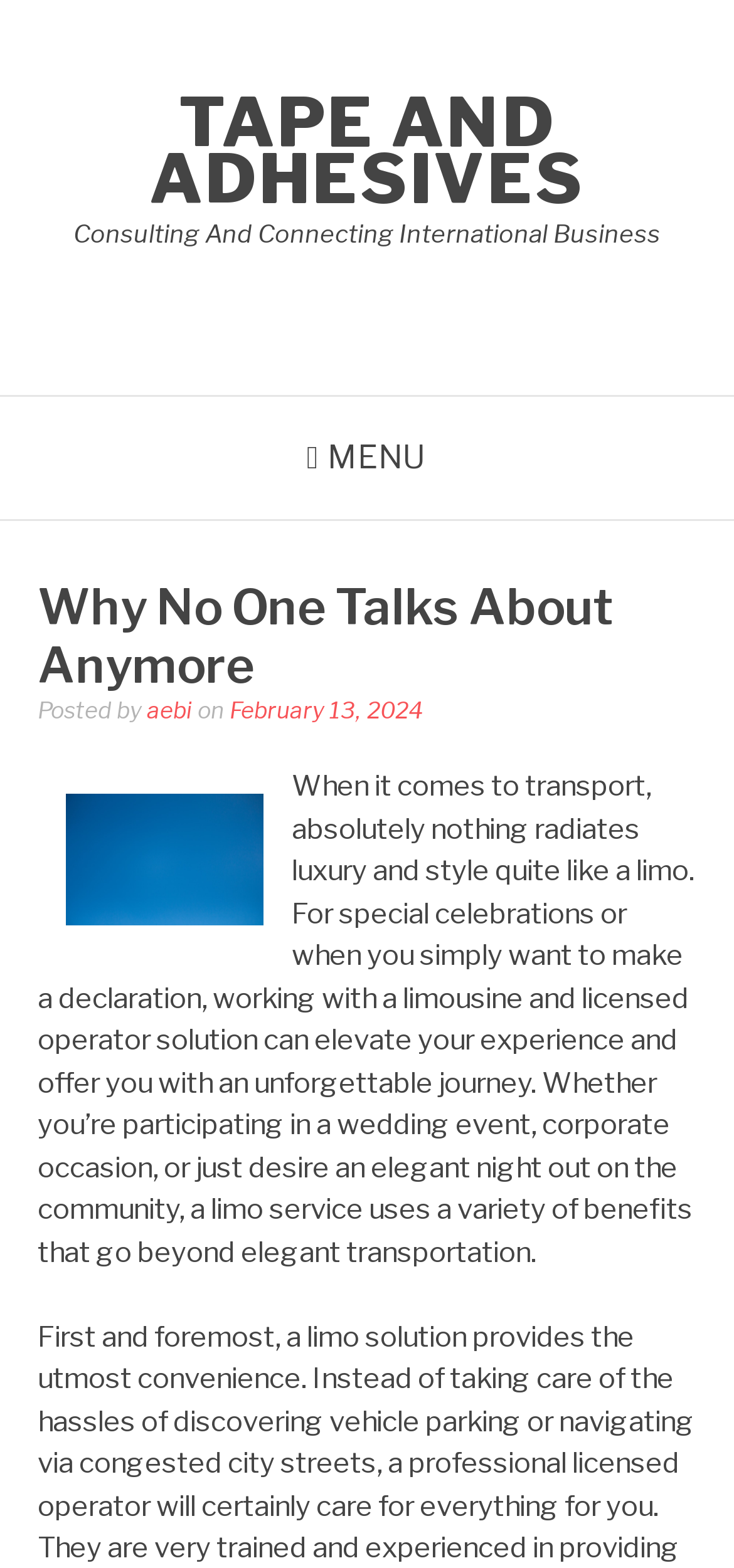Give a comprehensive overview of the webpage, including key elements.

The webpage is about "Tape and Adhesives" and appears to be a blog post or article. At the top, there is a link "TAPE AND ADHESIVES" that takes up most of the width. Below it, there is a static text "Consulting And Connecting International Business" that spans almost the entire width.

On the left side, there is a button with a menu icon, which is not expanded. When expanded, it reveals a header section with a heading "Why No One Talks About Anymore" and some metadata about the post, including the author "aebi" and the date "February 13, 2024". 

To the right of the menu button, there is an image that takes up about a quarter of the width. Below the image, there is a long paragraph of text that discusses the benefits of using a limousine service for special occasions. The text is quite detailed and describes how a limo service can elevate one's experience and provide an unforgettable journey.